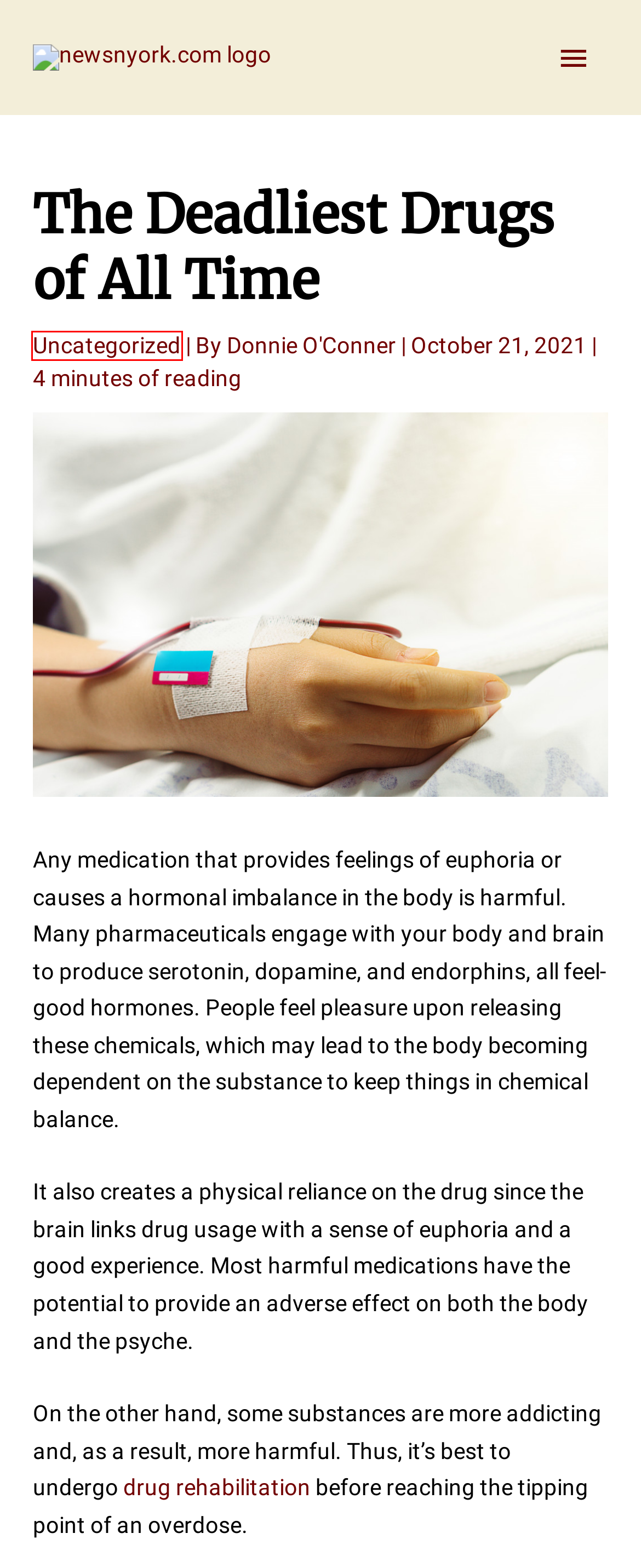You have a screenshot of a webpage with a red rectangle bounding box around a UI element. Choose the best description that matches the new page after clicking the element within the bounding box. The candidate descriptions are:
A. Learning Some Of The Lingo When It Comes To Loans | News n'York
B. Ensuring Quality in Cannabis Production: Best Practices - News n'York
C. Hypoxia - StatPearls - NCBI Bookshelf
D. Uncategorized Archives - News n'York
E. Top Products and Services for the Home During the Pandemic - News n'York
F. Entrepreneurship Tips Archives - News n'York
G. NewsNYork: Empowering Startups with Insights and Tips
H. Is Mobile Home Life Right for You? | News n'York

D